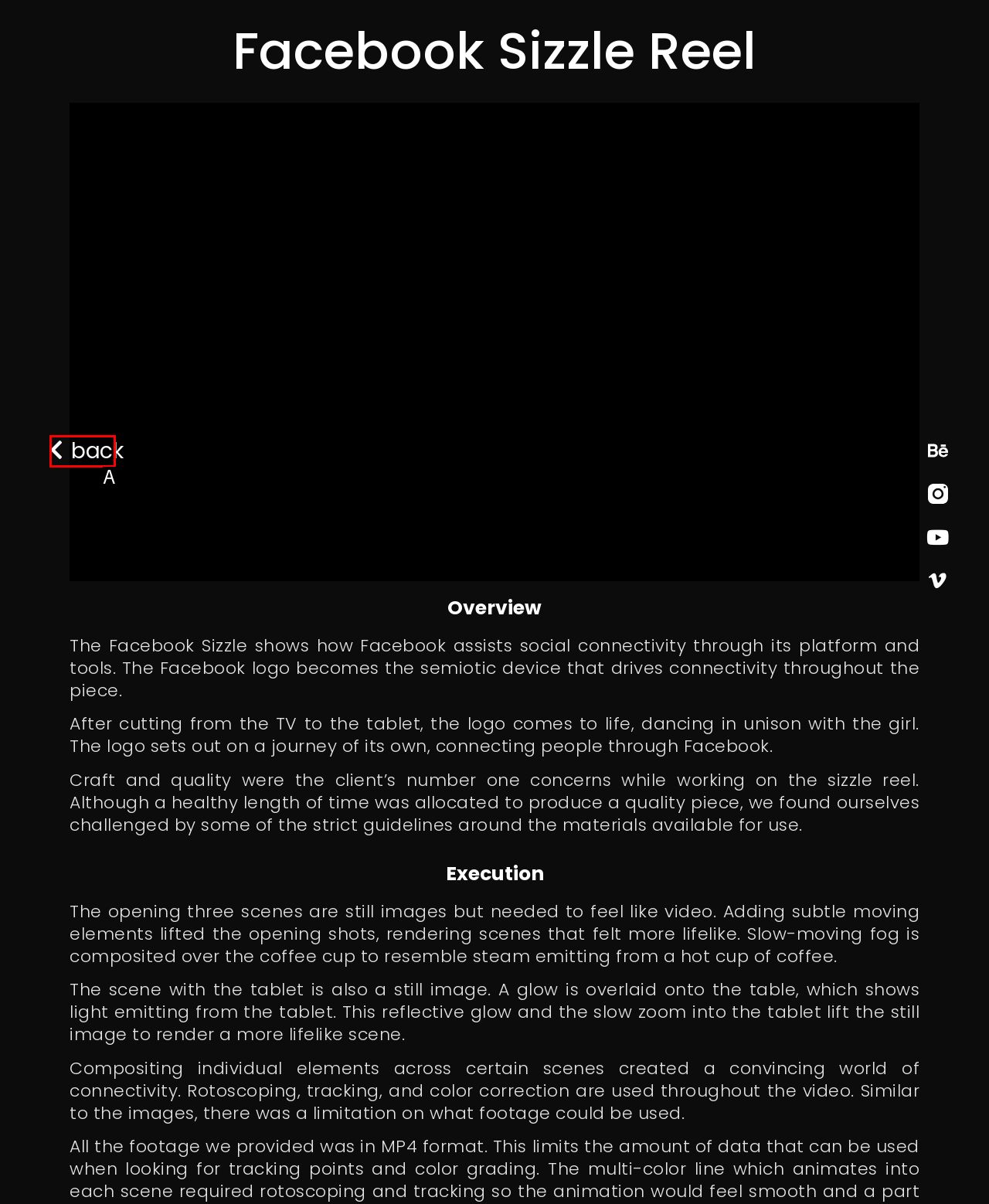Based on the description: back
Select the letter of the corresponding UI element from the choices provided.

A